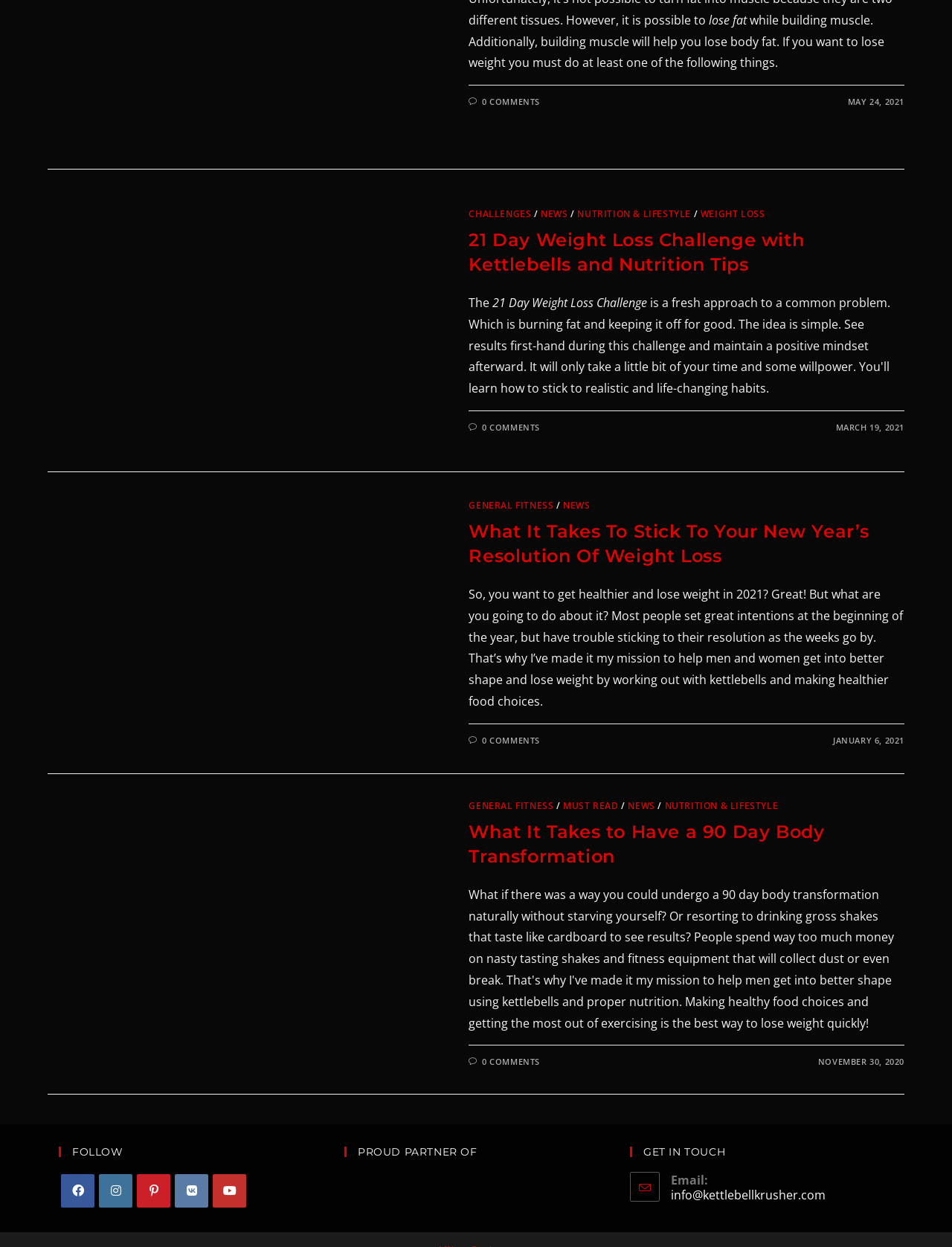Find the bounding box coordinates of the element to click in order to complete this instruction: "Learn about What It Takes to Have a 90 Day Body Transformation". The bounding box coordinates must be four float numbers between 0 and 1, denoted as [left, top, right, bottom].

[0.05, 0.646, 0.455, 0.852]